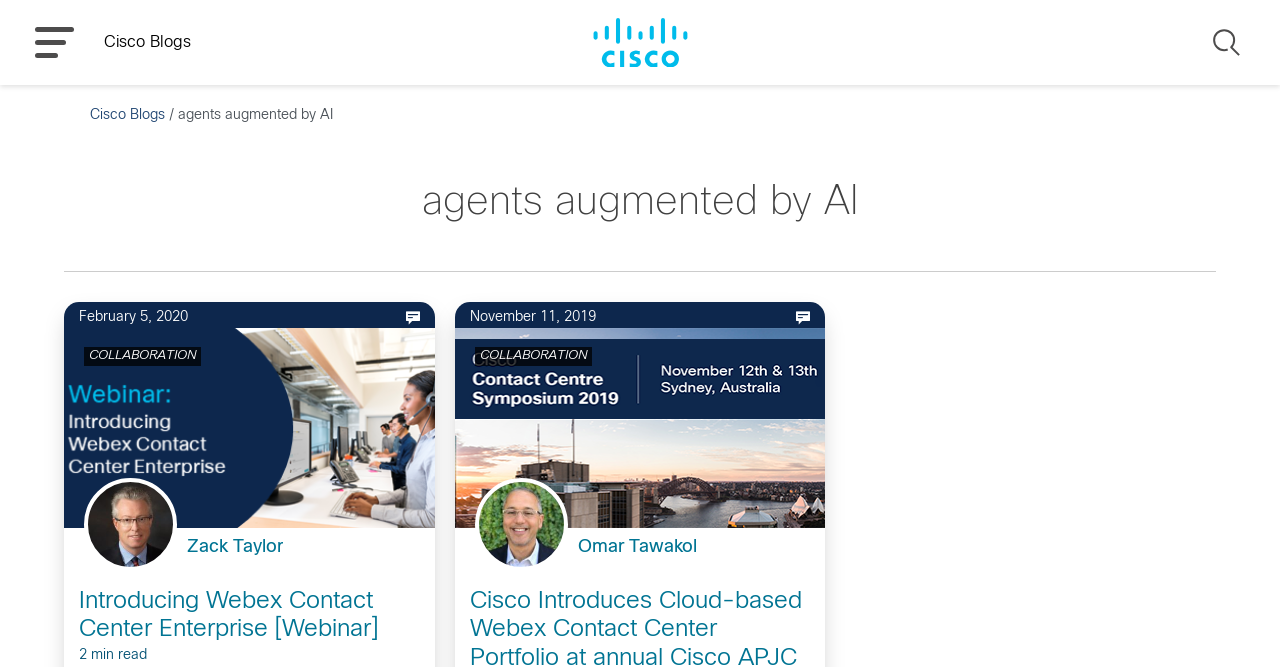Use the details in the image to answer the question thoroughly: 
What is the topic of the first article?

I found the answer by examining the heading element with the text 'agents augmented by AI' which is located below the blog name, indicating that it is the topic of the first article.